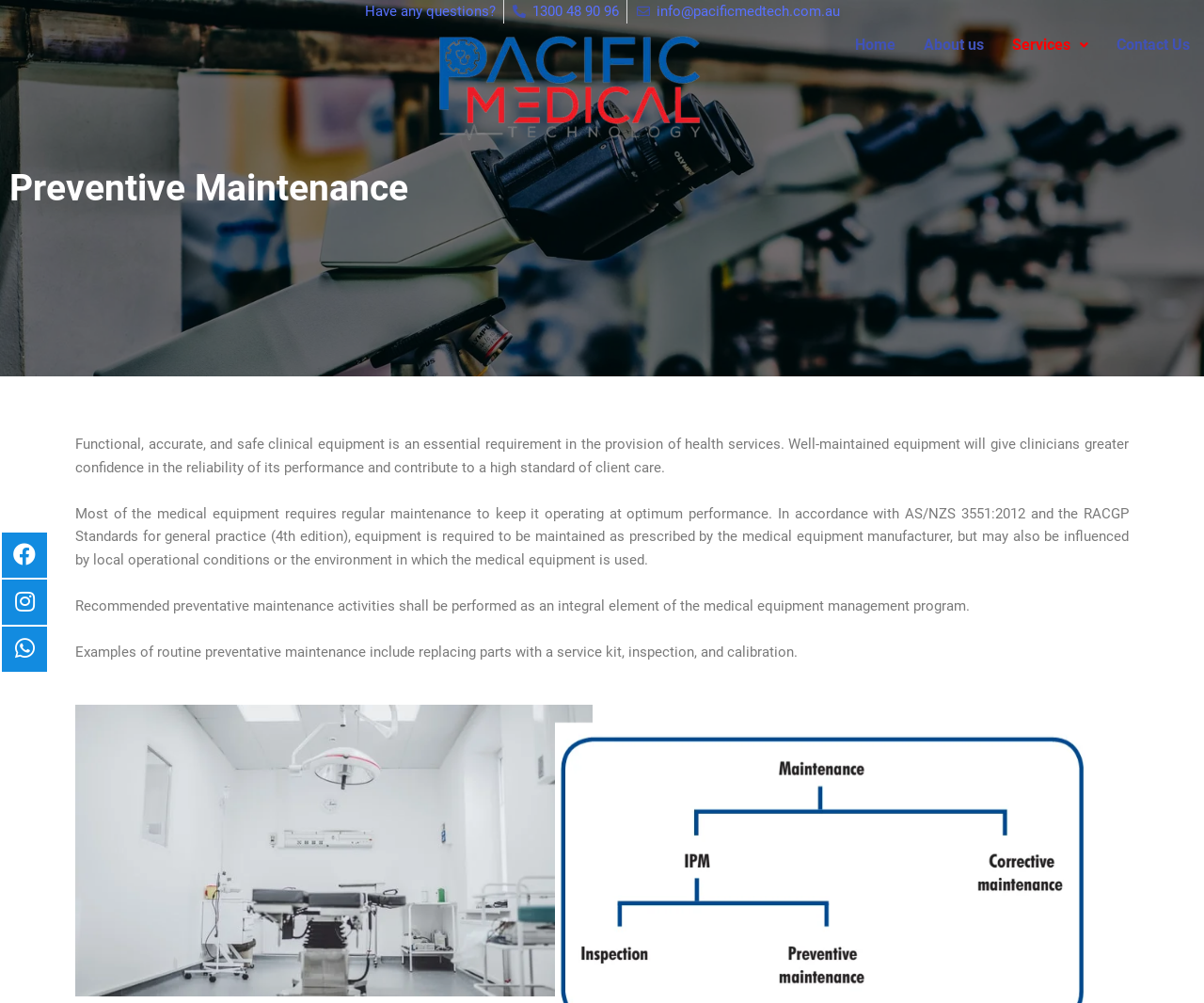Provide the bounding box coordinates for the UI element that is described as: "1300 48 90 96".

[0.425, 0.0, 0.514, 0.023]